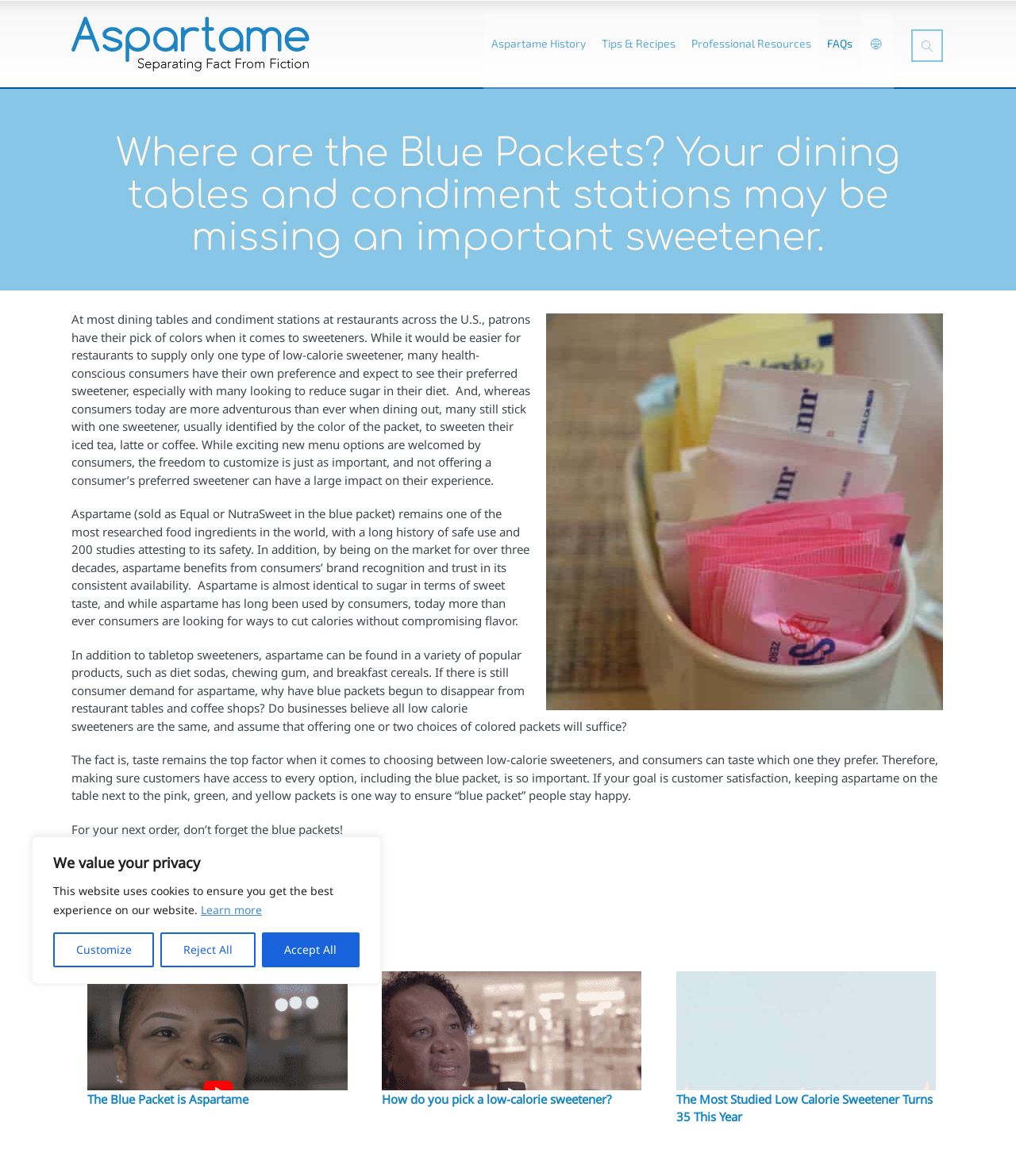Where can aspartame be found?
Based on the image, answer the question with as much detail as possible.

According to the webpage, aspartame can be found in a variety of popular products, such as diet sodas, chewing gum, and breakfast cereals, in addition to being a tabletop sweetener.